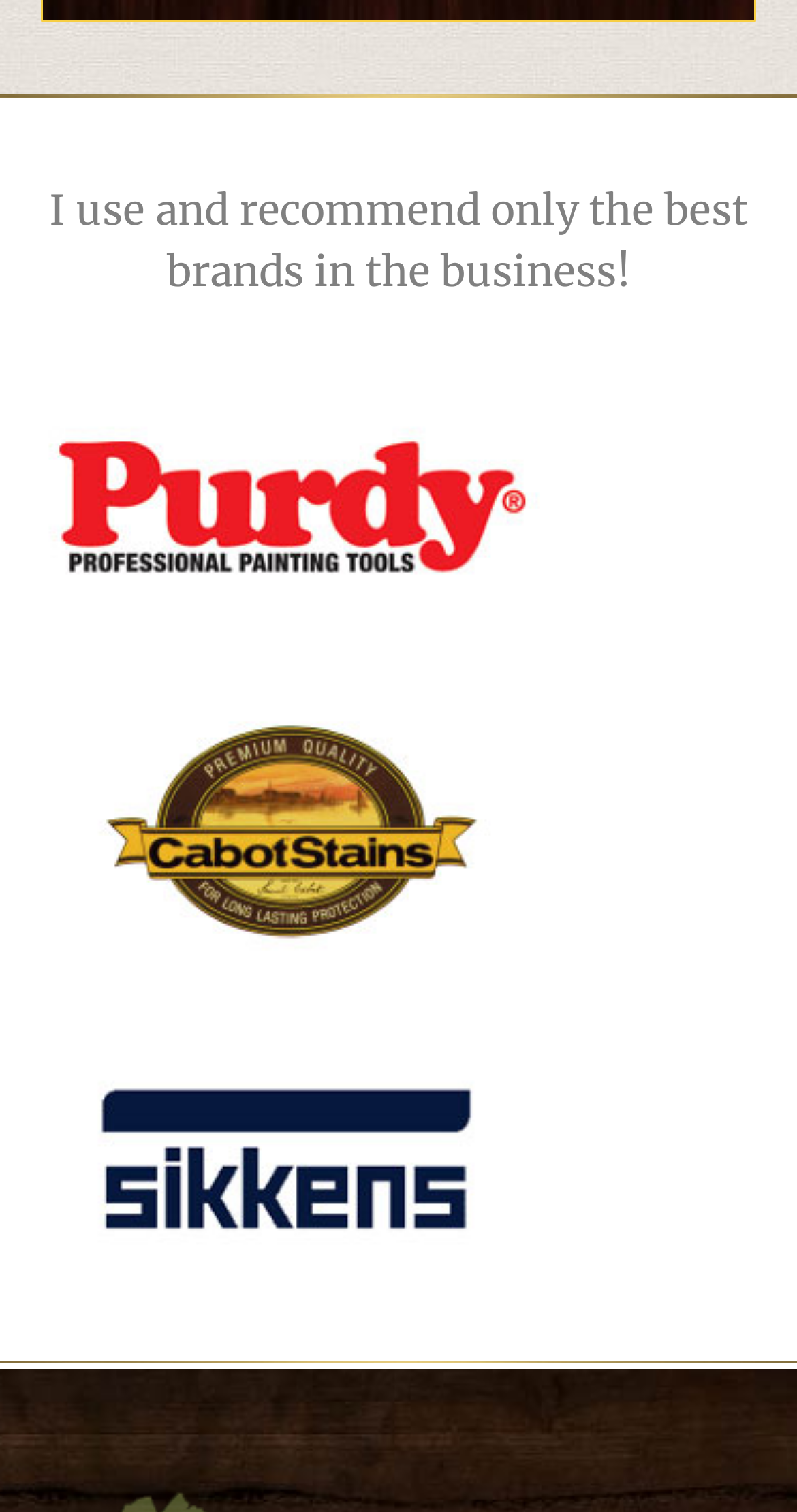How many images are on the webpage?
Provide a well-explained and detailed answer to the question.

There are five image elements on the webpage: one above the heading, three within the figure elements containing brand logos, and one at the bottom of the page.